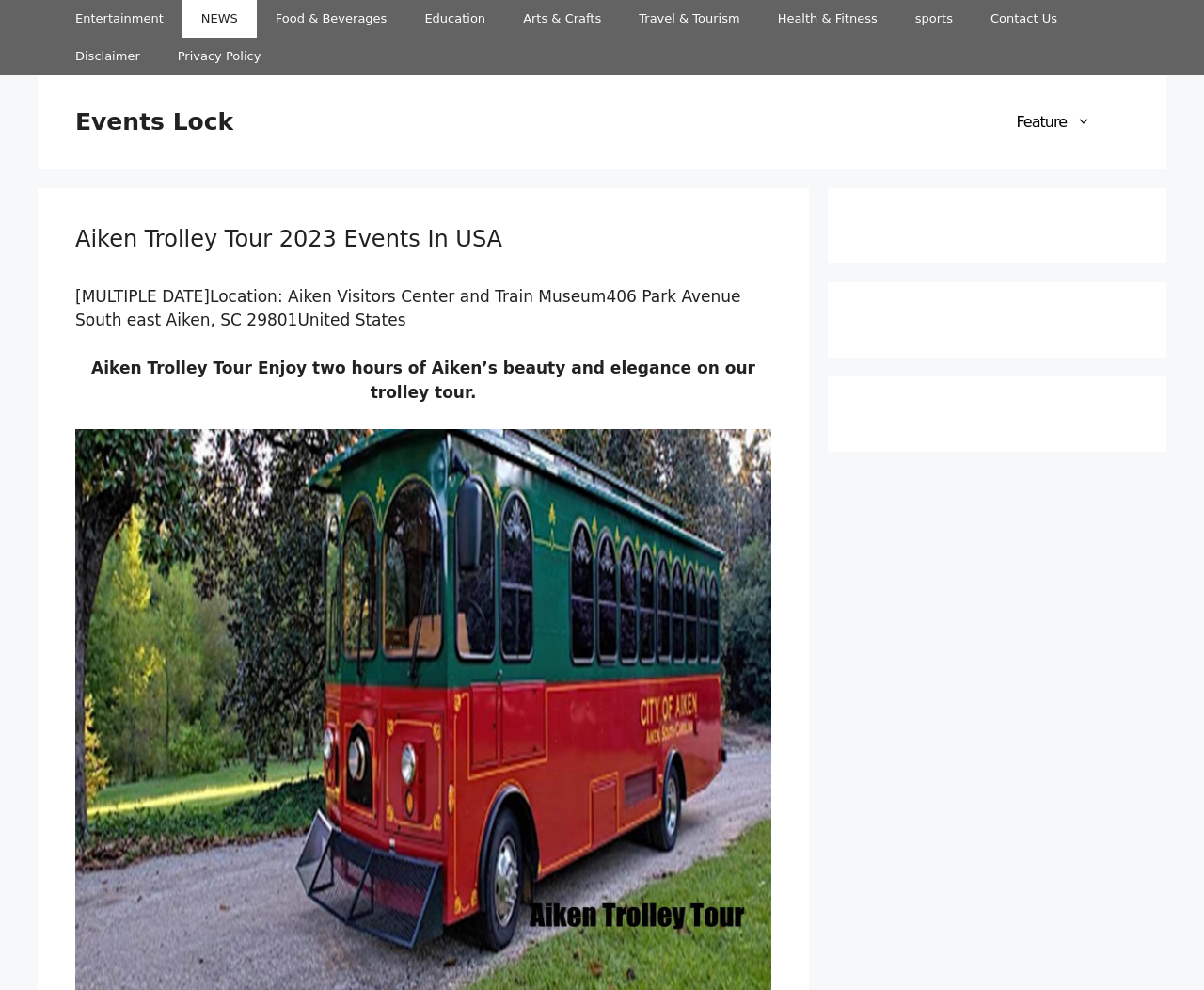Please specify the bounding box coordinates of the element that should be clicked to execute the given instruction: 'Contact Us'. Ensure the coordinates are four float numbers between 0 and 1, expressed as [left, top, right, bottom].

[0.807, 0.0, 0.894, 0.038]